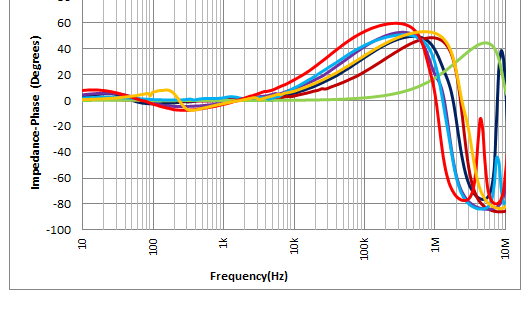Generate an elaborate caption for the image.

The image illustrates the phase response of various headphone models as a function of frequency. The x-axis represents the frequency in Hertz (Hz), ranging from 10 to 10 million Hz (10M), while the y-axis indicates the impedance phase in degrees, spanning from -100 to +60 degrees. Multiple colored curves depict the phase behavior of different headphone models across the frequency spectrum. Notably, the graph shows substantial variations in phase response, particularly at lower and higher frequencies, which can influence the overall audio quality and performance of the headphones. The gridlines enhance readability, allowing for precise observations of impedance phase shifts in relation to frequency changes.